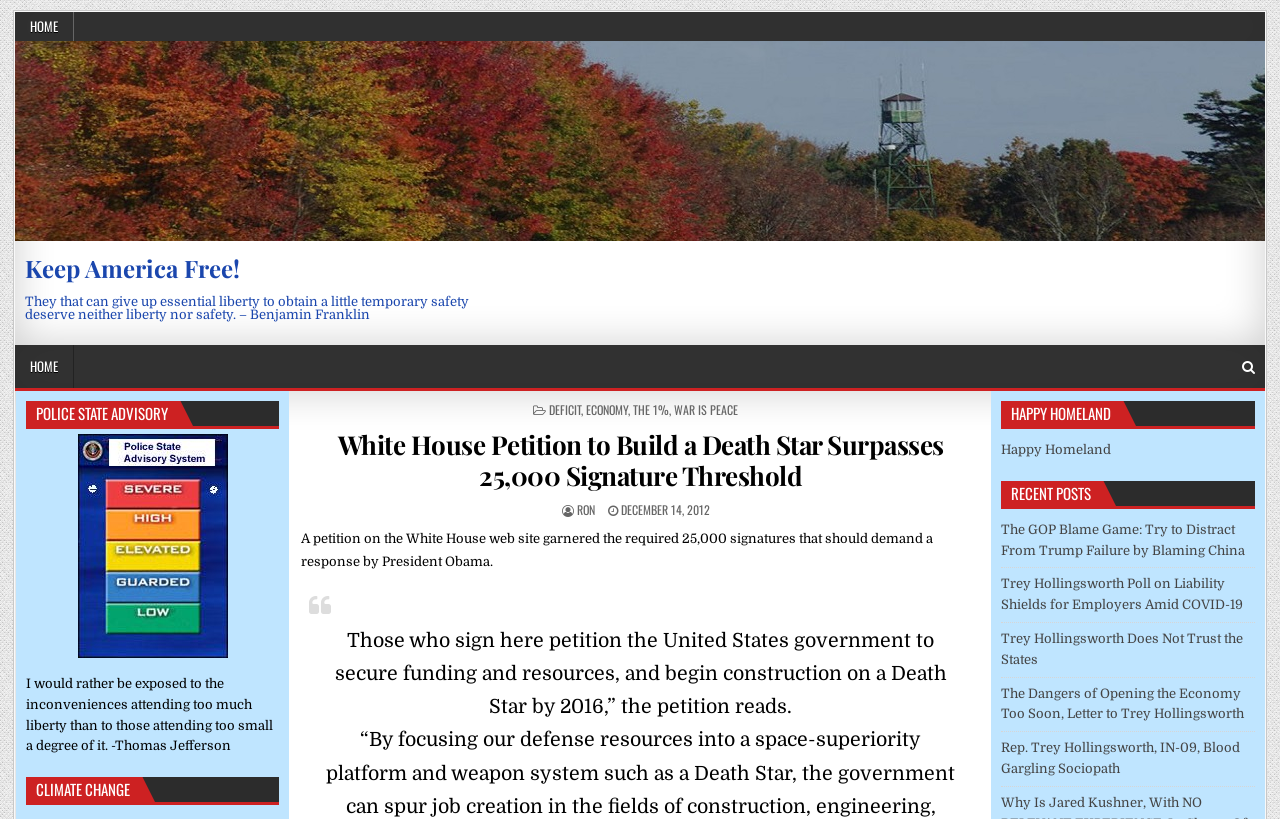Reply to the question with a single word or phrase:
What is the quote by Benjamin Franklin?

They that can give up essential liberty...